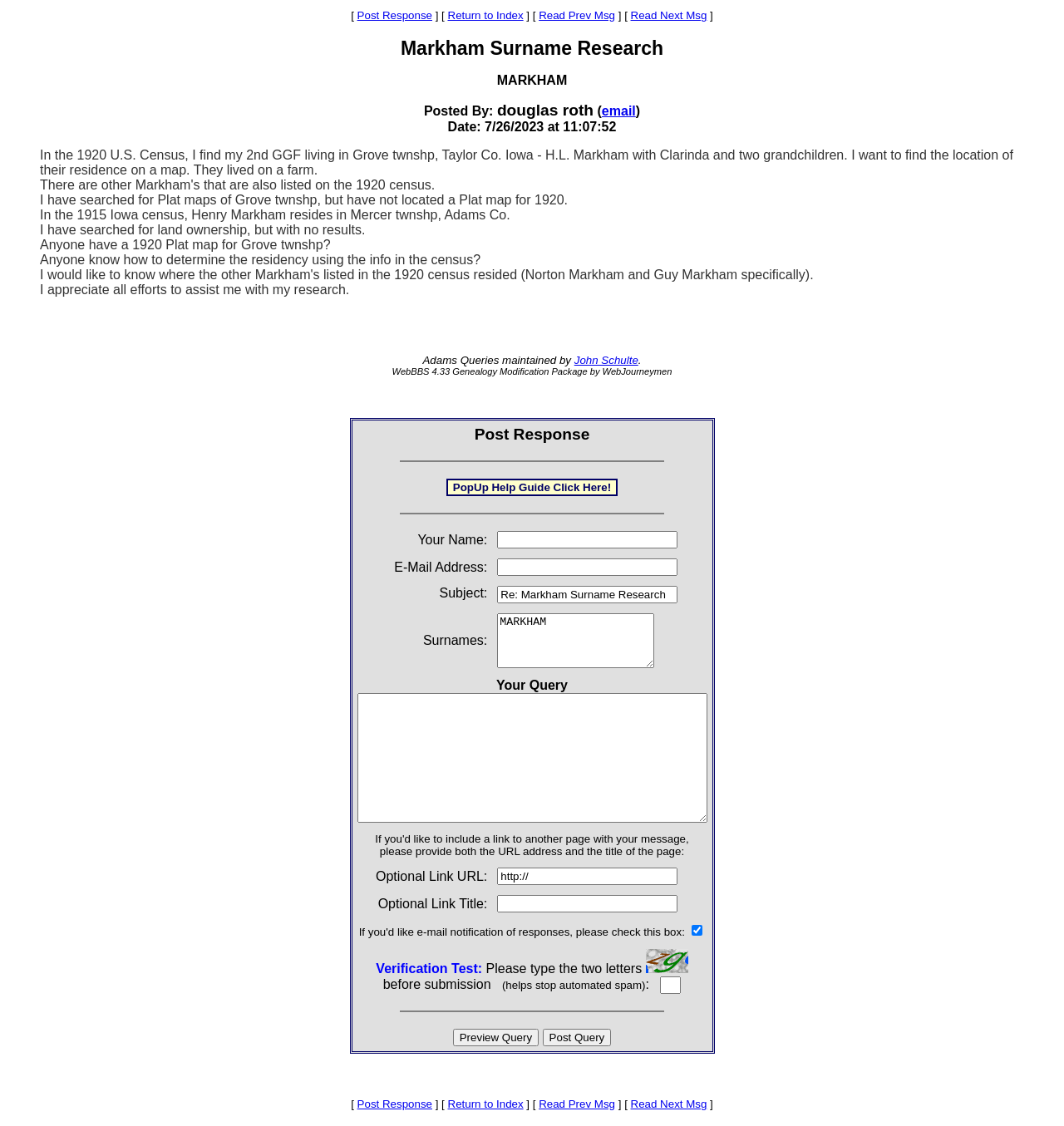Indicate the bounding box coordinates of the element that must be clicked to execute the instruction: "Click on the 'PopUp Help Guide Click Here!' button". The coordinates should be given as four float numbers between 0 and 1, i.e., [left, top, right, bottom].

[0.419, 0.425, 0.581, 0.441]